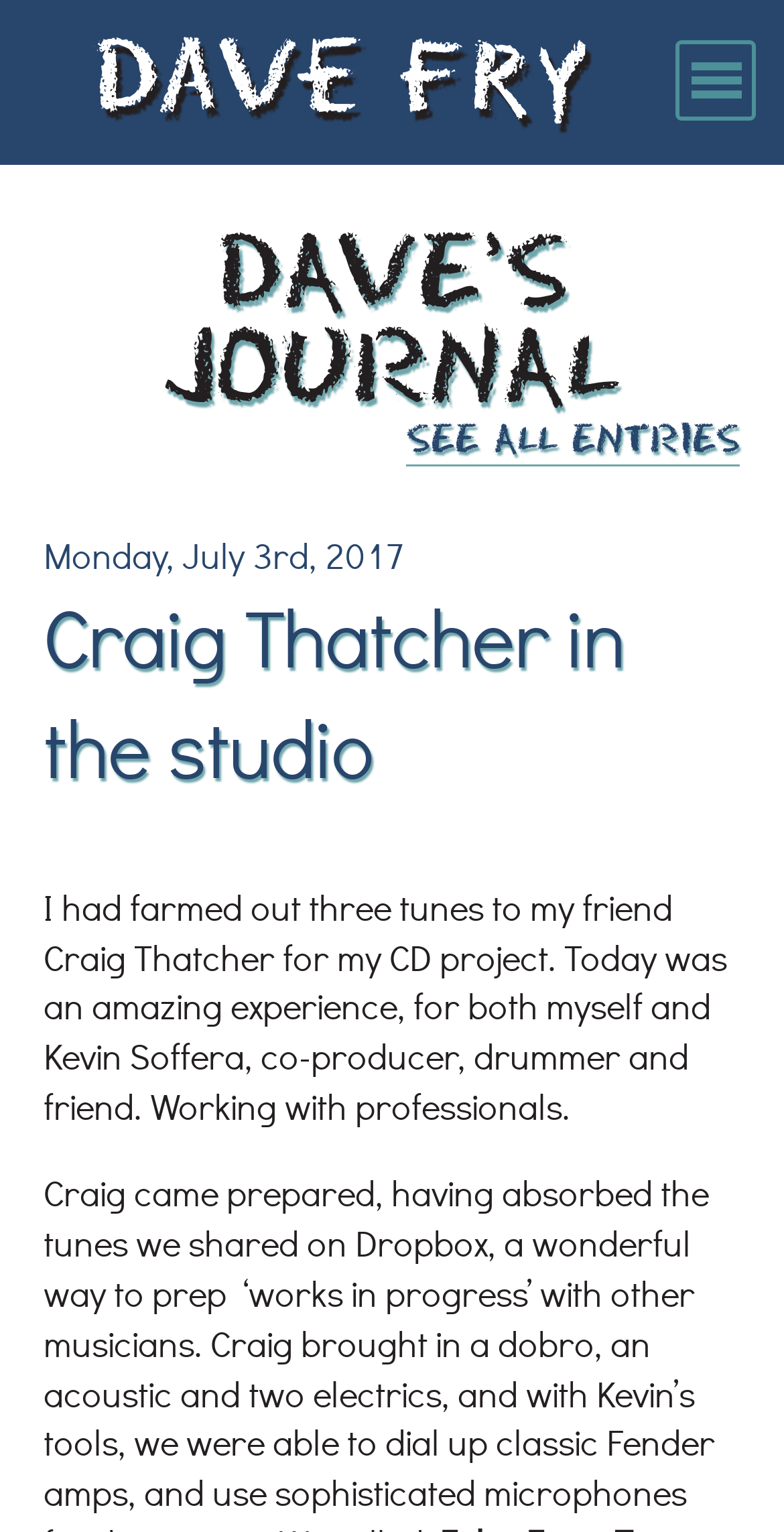Please specify the bounding box coordinates of the region to click in order to perform the following instruction: "visit Dave Fry's homepage".

[0.119, 0.013, 0.76, 0.085]